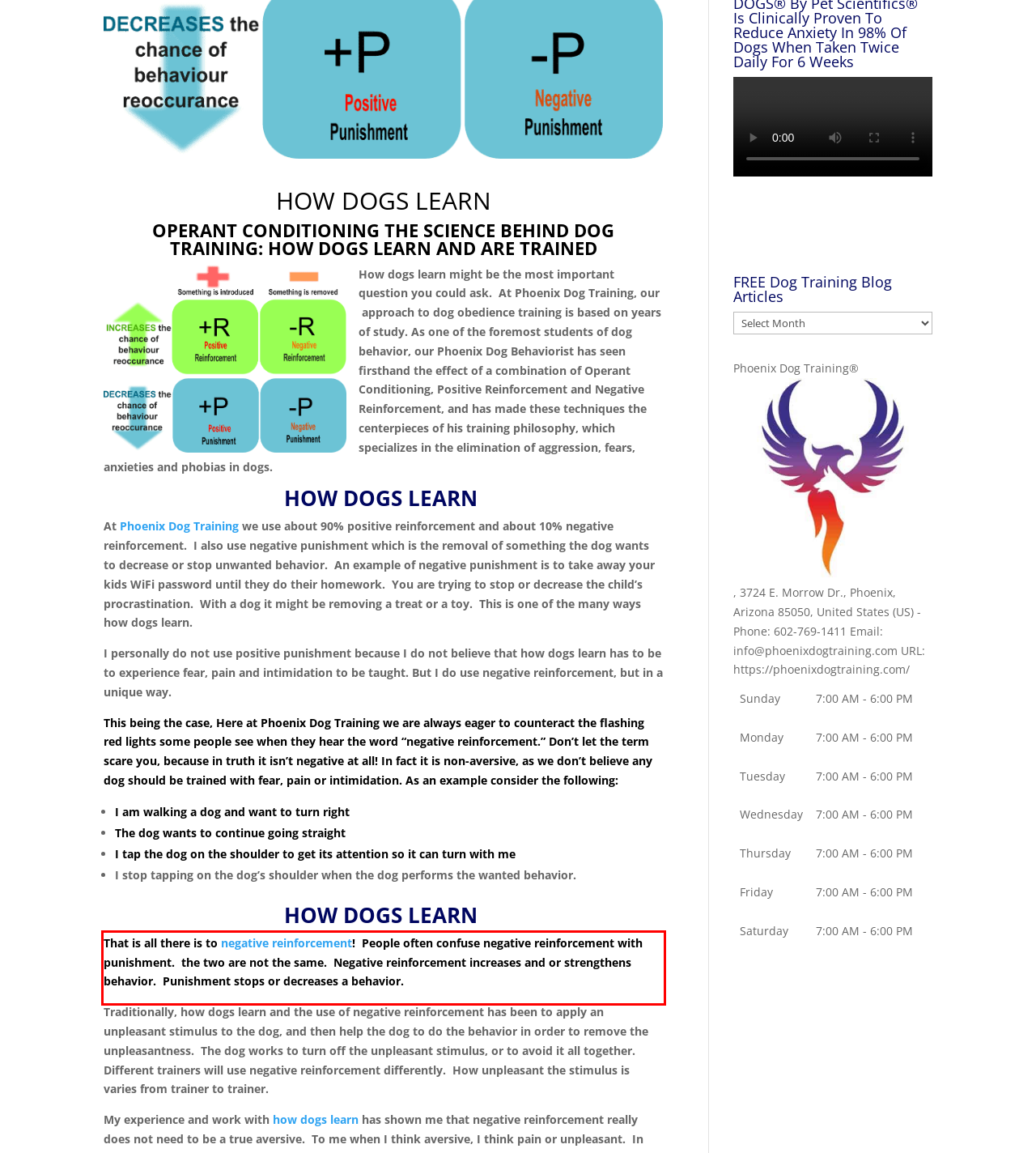From the given screenshot of a webpage, identify the red bounding box and extract the text content within it.

That is all there is to negative reinforcement! People often confuse negative reinforcement with punishment. the two are not the same. Negative reinforcement increases and or strengthens behavior. Punishment stops or decreases a behavior.